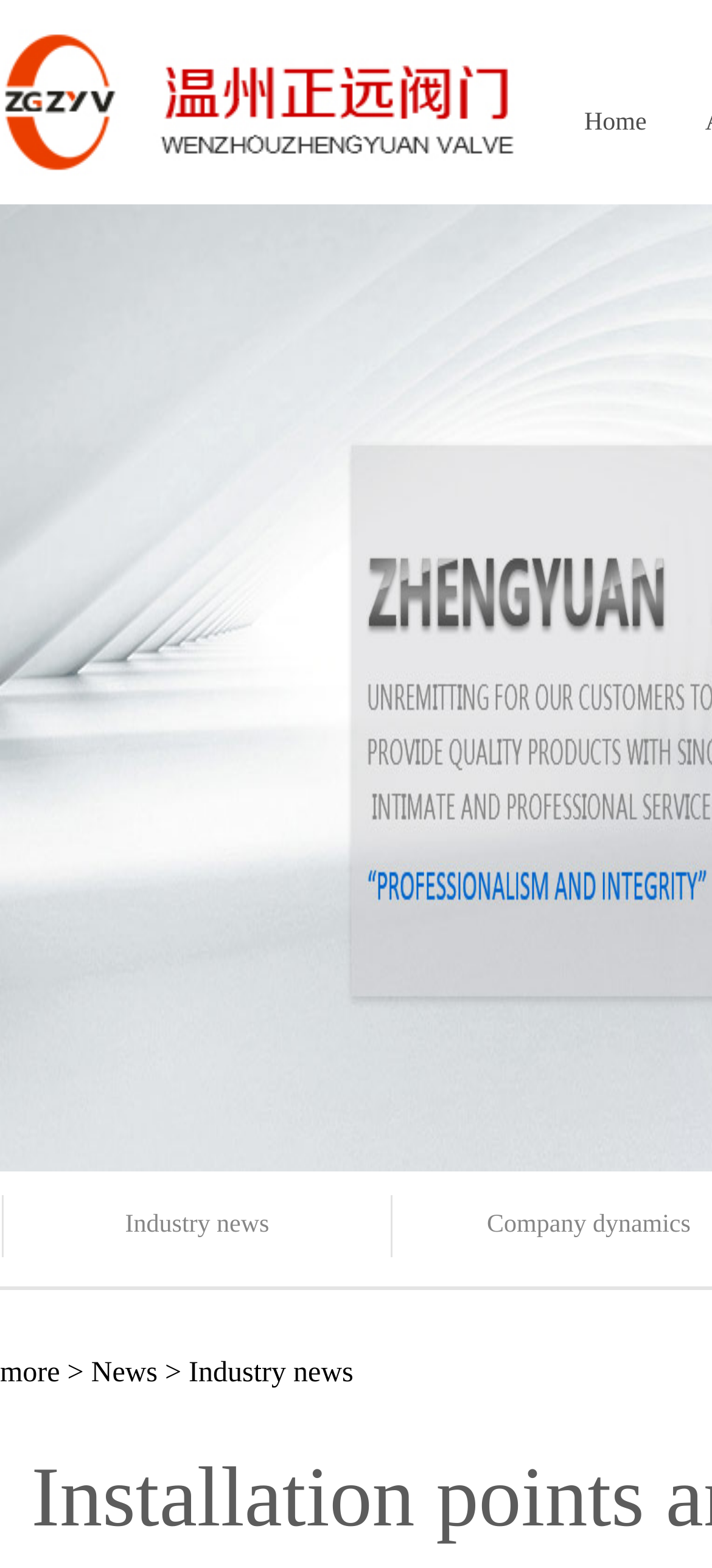Answer with a single word or phrase: 
Is there a logo image on the webpage?

Yes